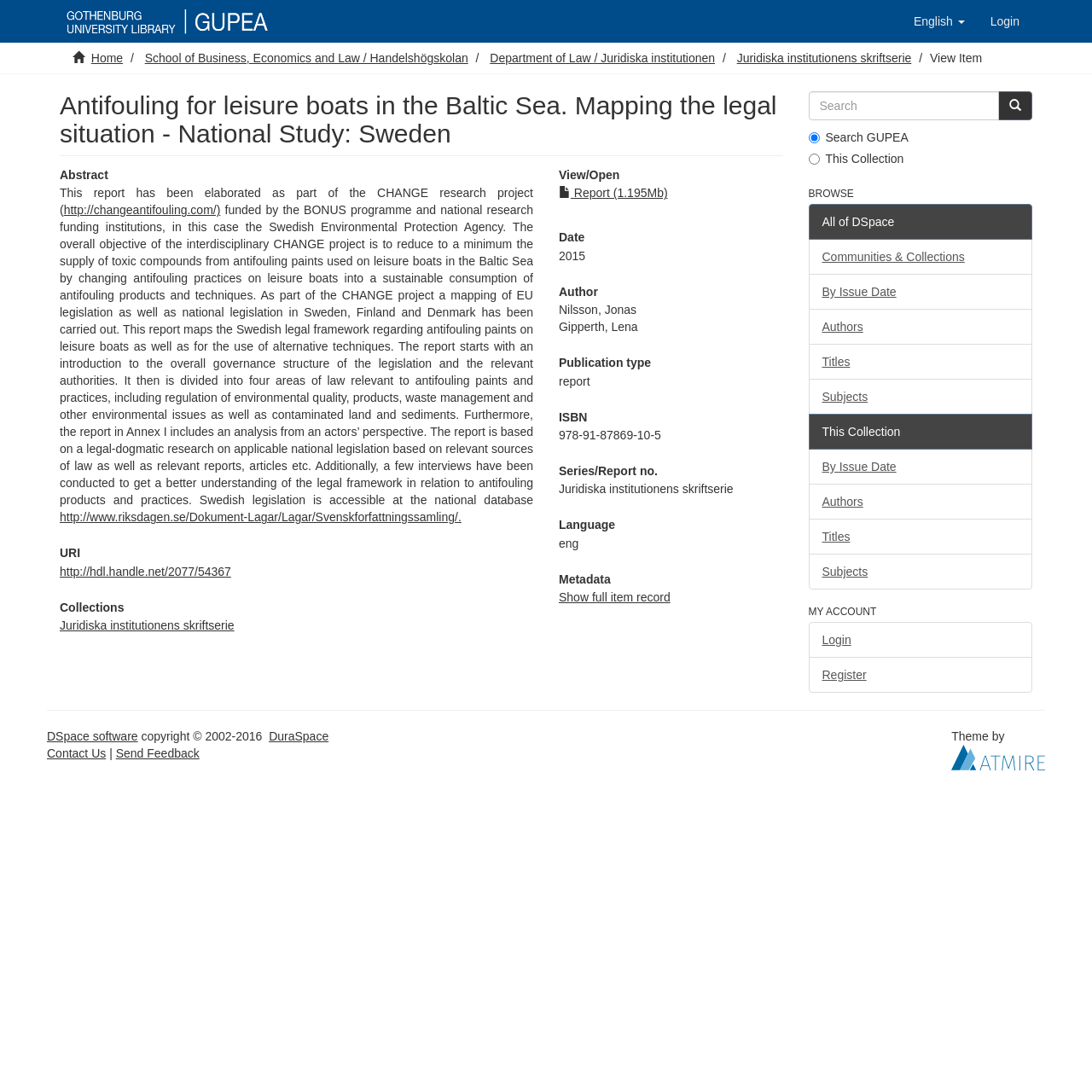Determine the bounding box coordinates in the format (top-left x, top-left y, bottom-right x, bottom-right y). Ensure all values are floating point numbers between 0 and 1. Identify the bounding box of the UI element described by: By Issue Date

[0.74, 0.411, 0.945, 0.444]